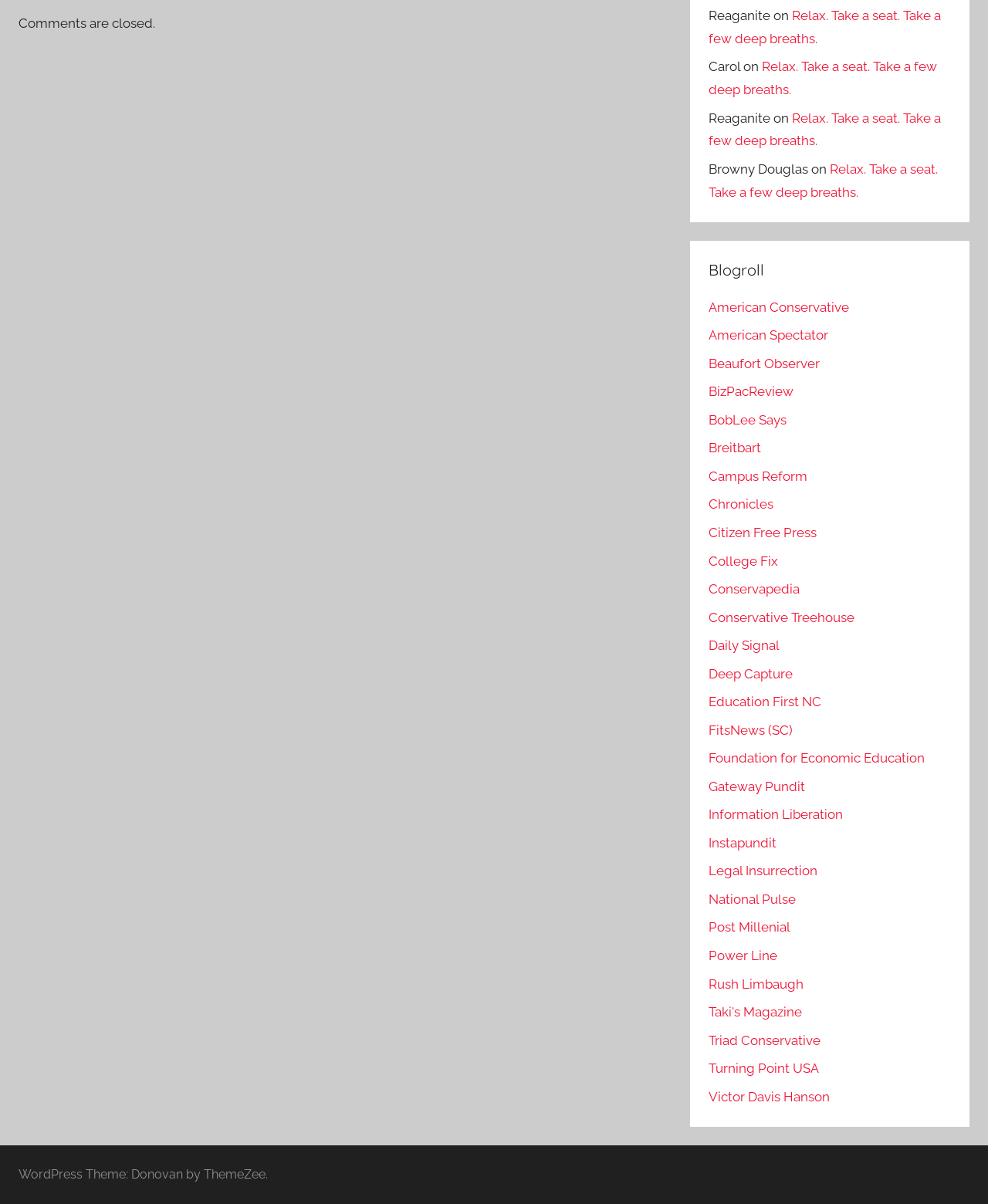By analyzing the image, answer the following question with a detailed response: What is the first comment author's name?

The first comment author's name can be found by looking at the StaticText element with the text 'Reaganite' which is located at the top of the webpage, above the link 'Relax. Take a seat. Take a few deep breaths.'